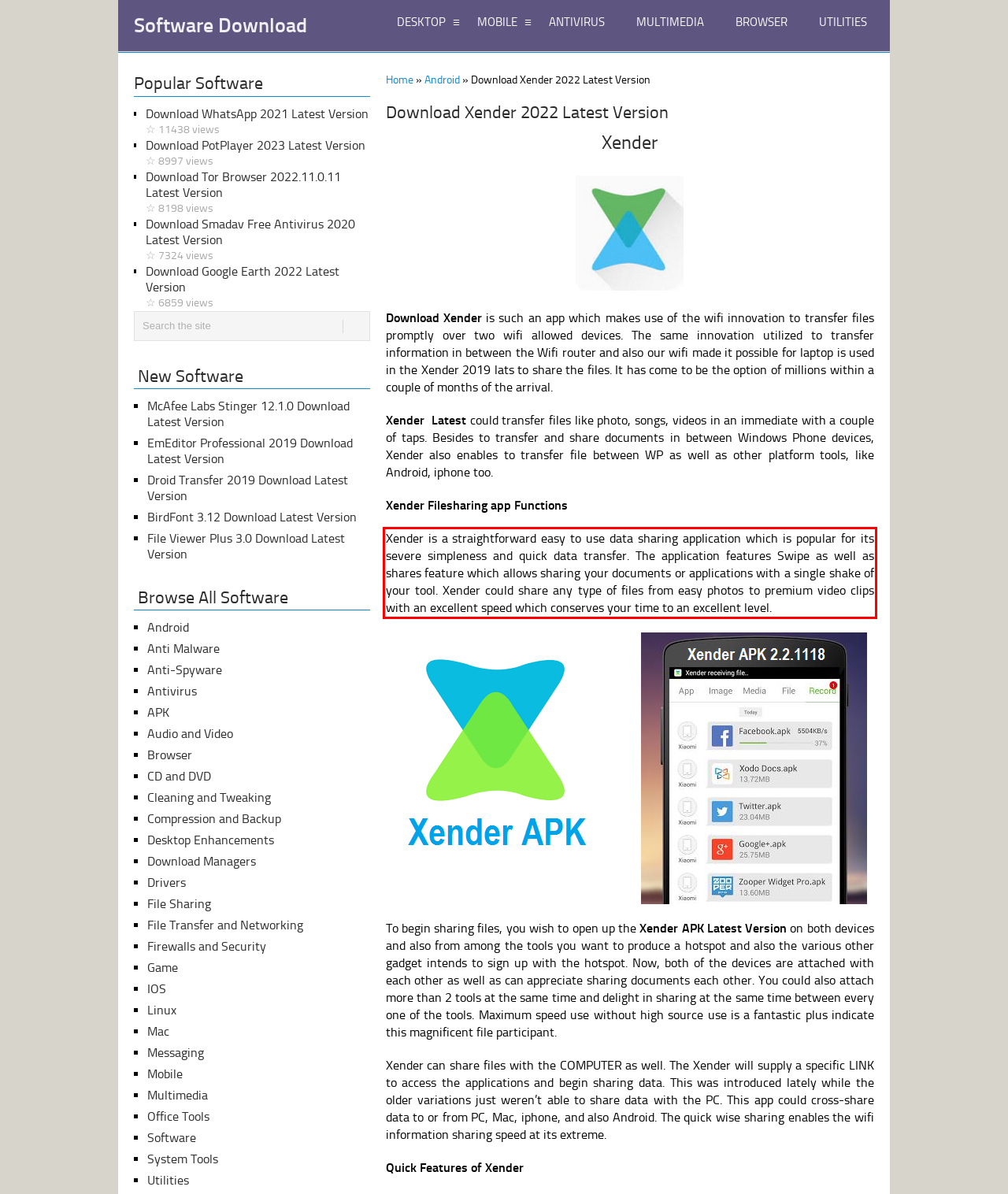You are given a screenshot of a webpage with a UI element highlighted by a red bounding box. Please perform OCR on the text content within this red bounding box.

Xender is a straightforward easy to use data sharing application which is popular for its severe simpleness and quick data transfer. The application features Swipe as well as shares feature which allows sharing your documents or applications with a single shake of your tool. Xender could share any type of files from easy photos to premium video clips with an excellent speed which conserves your time to an excellent level.